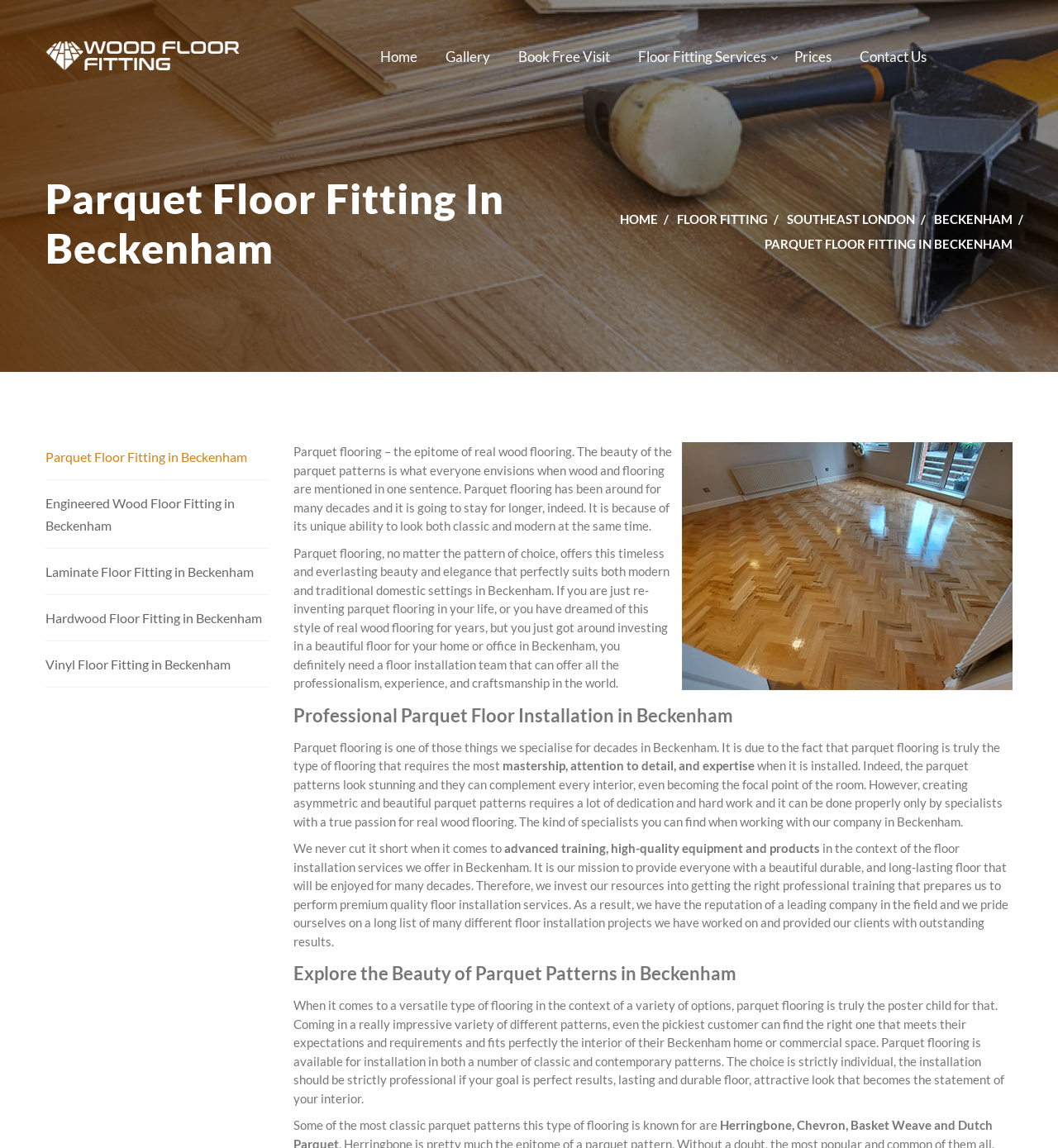Explain the contents of the webpage comprehensively.

This webpage is about Parquet floor installation in Beckenham, offering supply and fit parquet flooring blocks in various patterns. At the top, there is a header section with a logo and navigation links to different pages, including Home, Gallery, Book Free Visit, Floor Fitting Services, Prices, and Contact Us.

Below the header, there is a prominent heading "Parquet Floor Fitting In Beckenham" followed by a set of links to different locations, including HOME, FLOOR FITTING, SOUTHEAST LONDON, and BECKENHAM.

On the left side, there is a large image of a Herringbone parquet floor fitting in Beckenham. Next to the image, there are three paragraphs of text describing the beauty and benefits of parquet flooring, its timeless elegance, and the importance of professional installation.

Below the image and text, there is a heading "Professional Parquet Floor Installation in Beckenham" followed by several paragraphs of text highlighting the company's expertise and dedication to providing high-quality parquet floor installation services in Beckenham.

Further down, there is a heading "Explore the Beauty of Parquet Patterns in Beckenham" followed by a long paragraph of text discussing the versatility of parquet flooring and its various patterns, including classic and contemporary options.

On the left side, there is a list of links to different types of floor fitting services in Beckenham, including Parquet, Engineered Wood, Laminate, Hardwood, and Vinyl floor fitting.